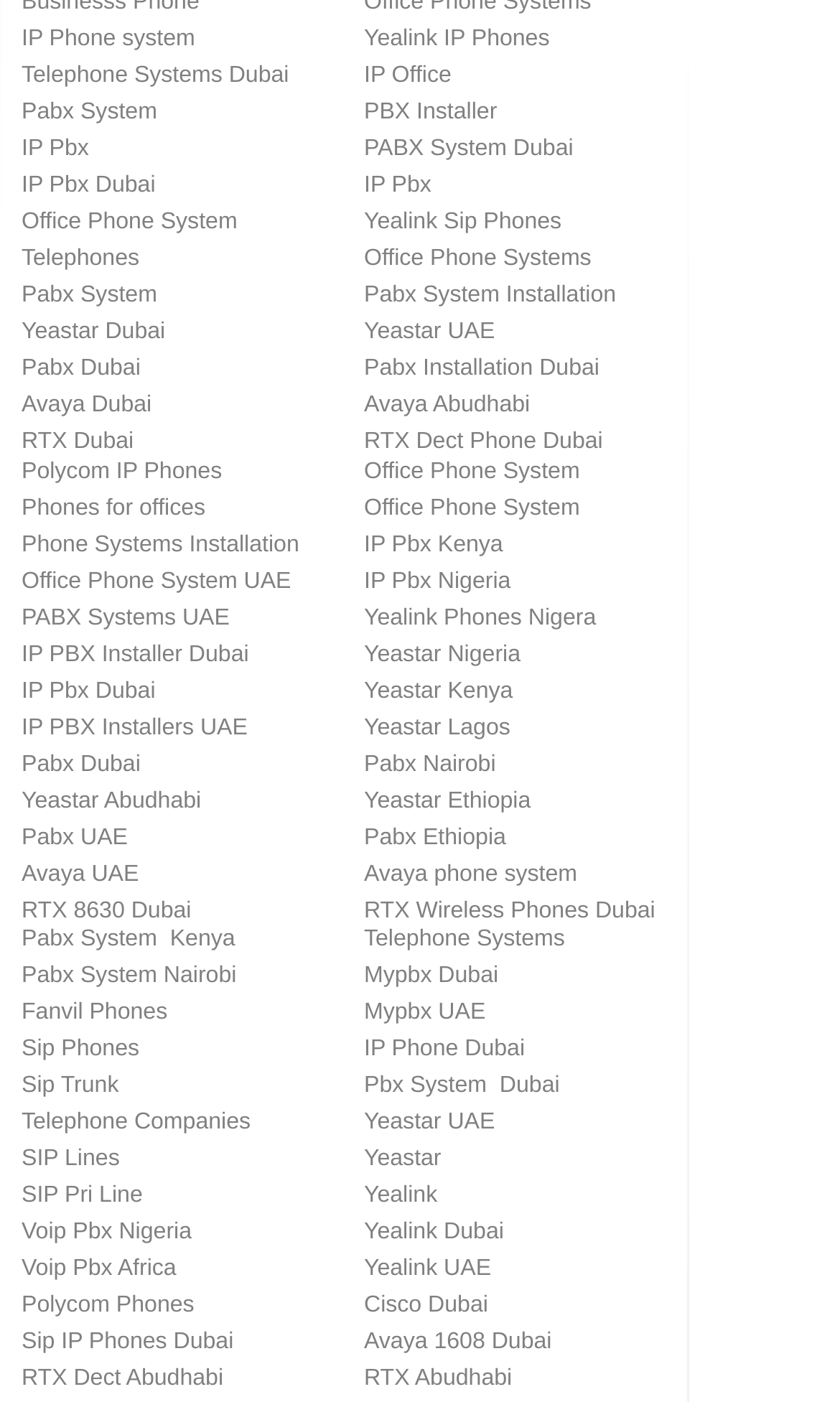Please respond to the question using a single word or phrase:
What is the name of the company mentioned in the second row?

IP Office